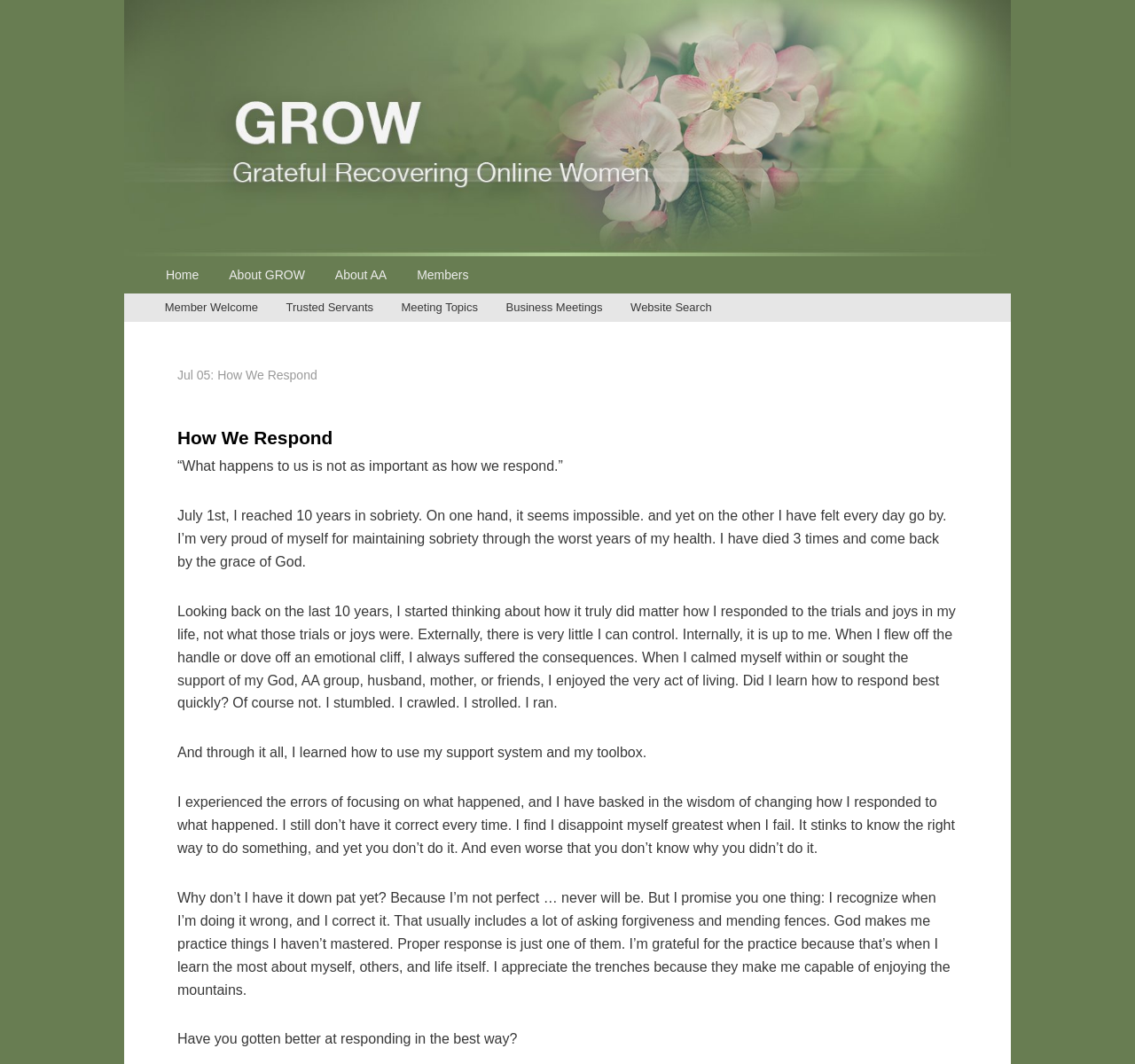Given the description of the UI element: "Member Welcome", predict the bounding box coordinates in the form of [left, top, right, bottom], with each value being a float between 0 and 1.

[0.133, 0.275, 0.24, 0.303]